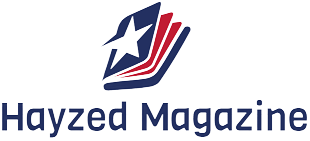What topics does the magazine focus on?
Look at the image and answer with only one word or phrase.

Business, education, and lifestyle